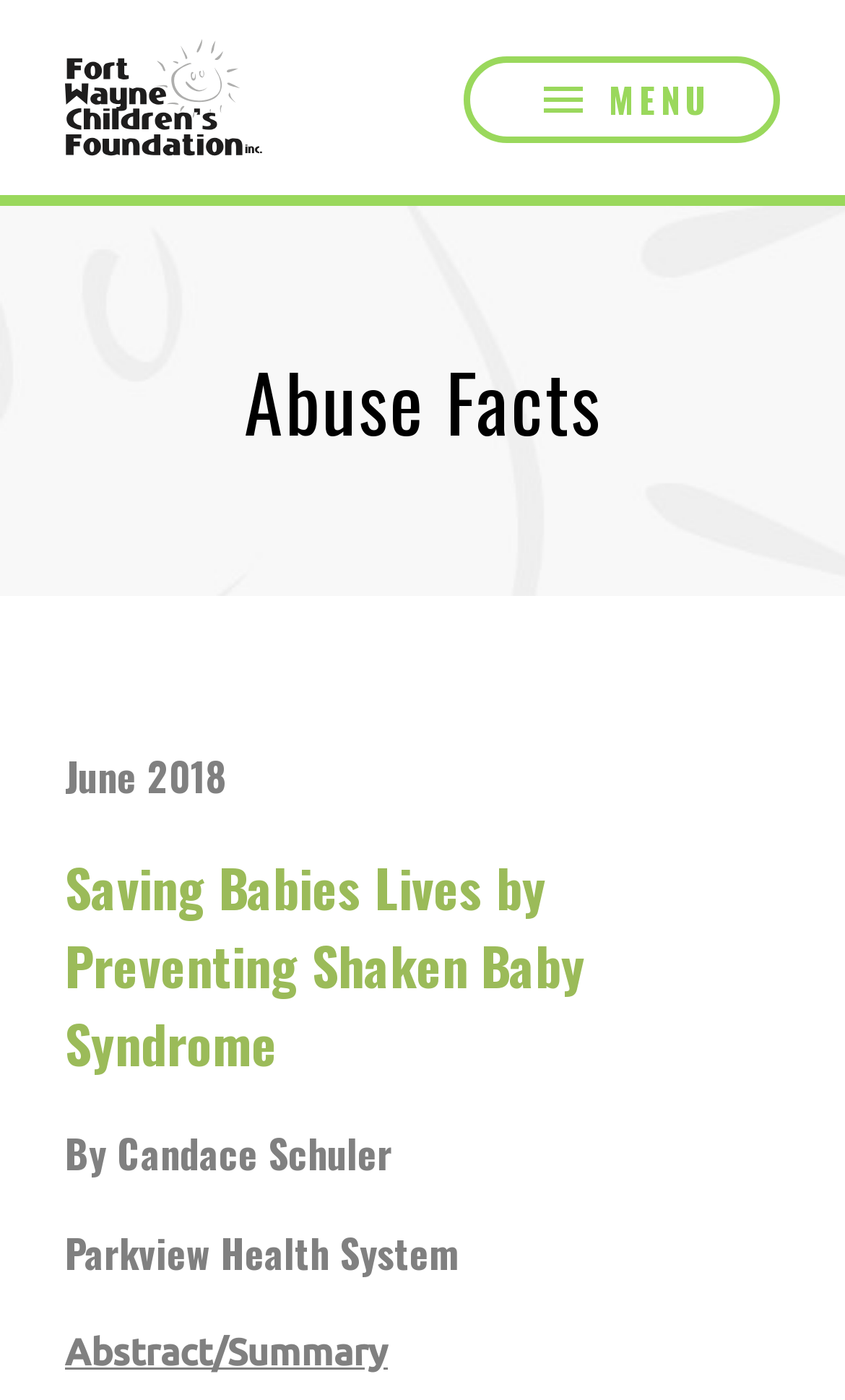Bounding box coordinates are to be given in the format (top-left x, top-left y, bottom-right x, bottom-right y). All values must be floating point numbers between 0 and 1. Provide the bounding box coordinate for the UI element described as: Menu

[0.549, 0.04, 0.923, 0.102]